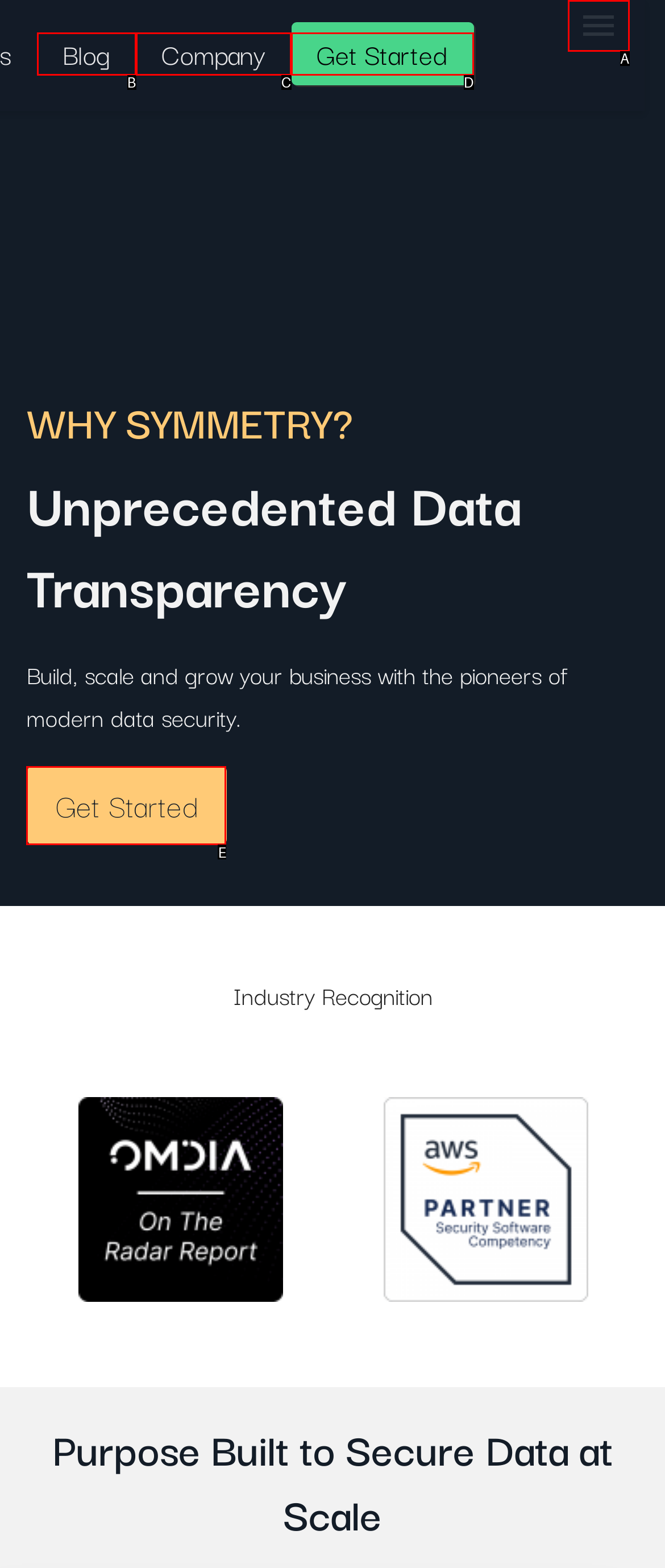Choose the letter of the UI element that aligns with the following description: Blog
State your answer as the letter from the listed options.

B